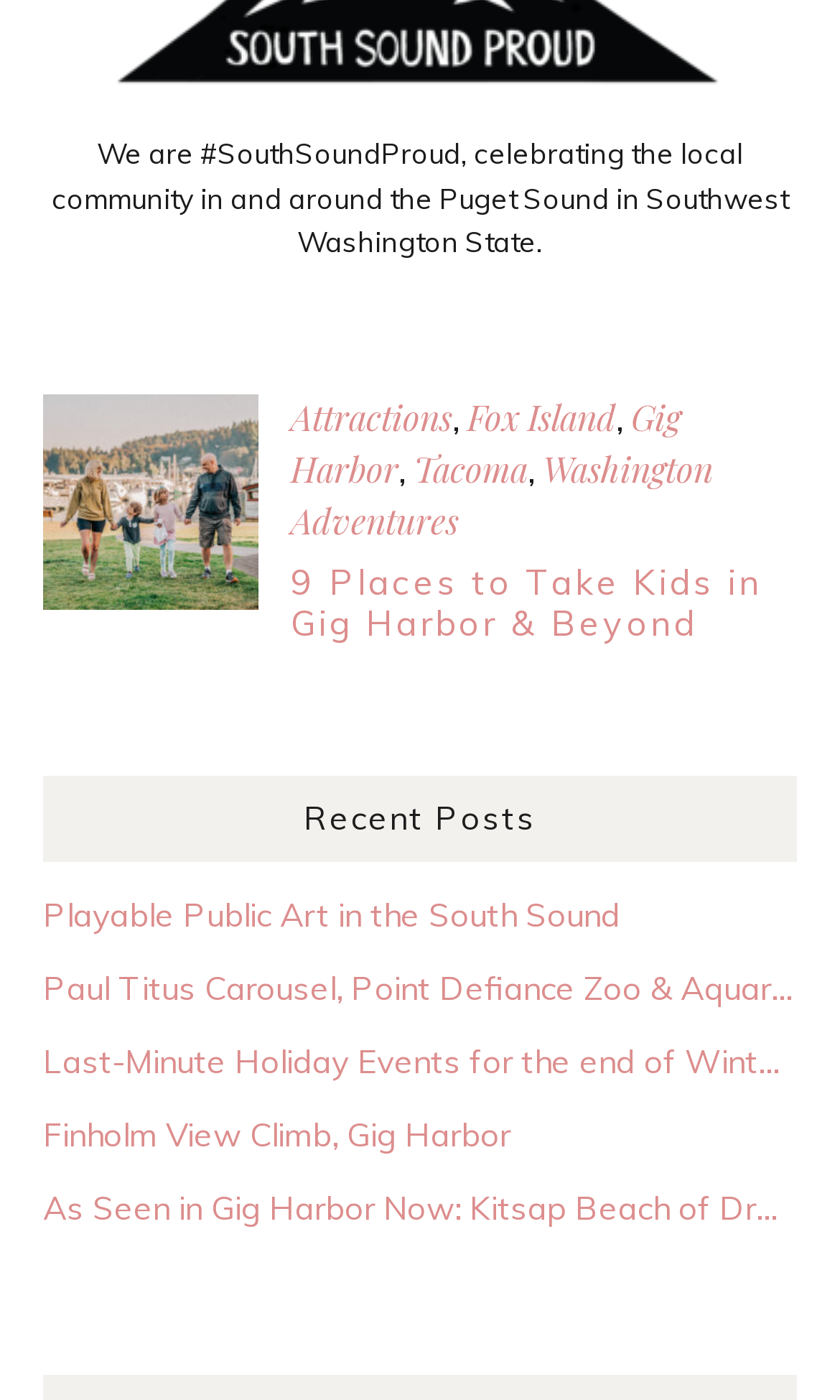Provide a short, one-word or phrase answer to the question below:
What is the title of the first article in the recent posts section?

Playable Public Art in the South Sound